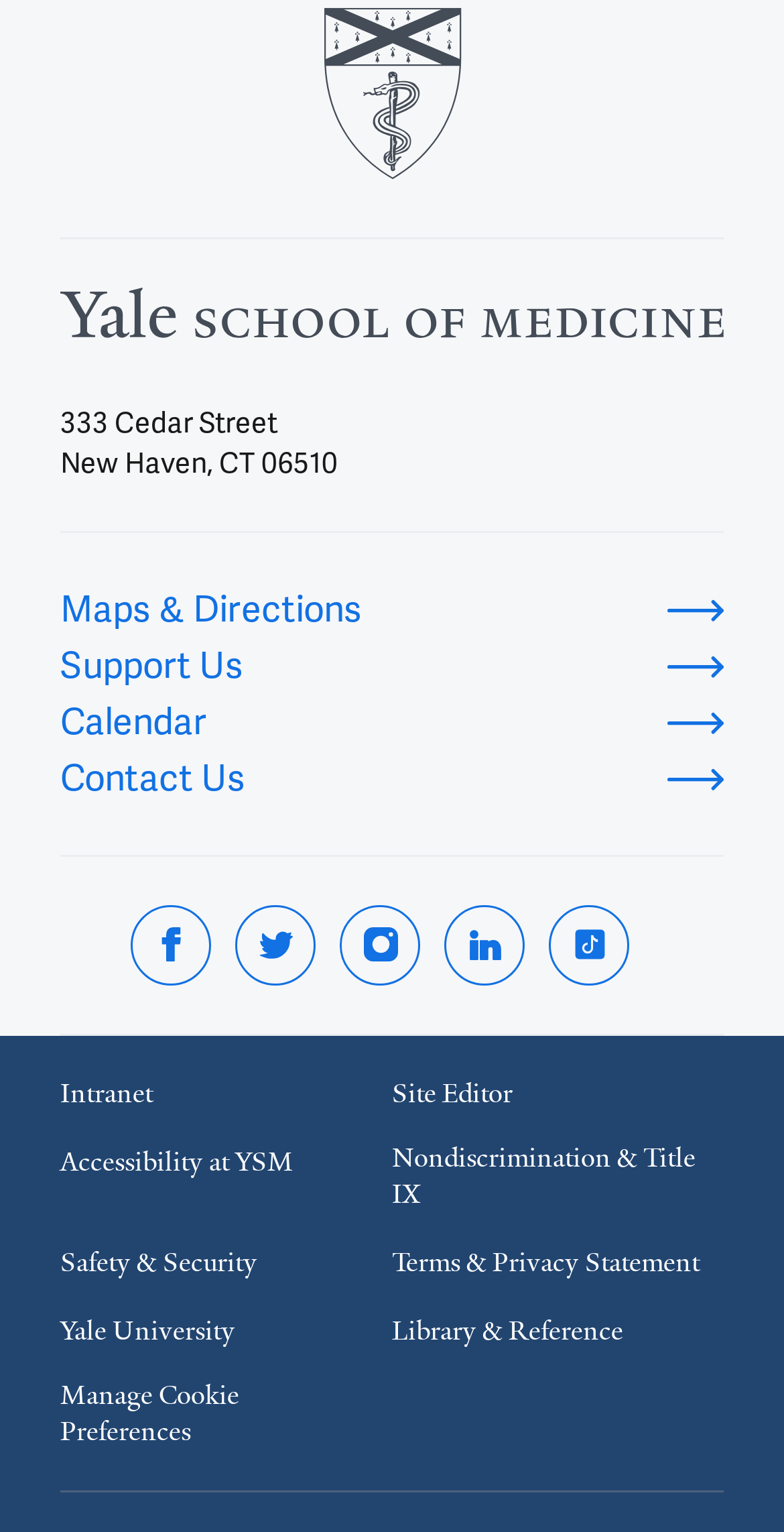What is the street address of the organization?
Give a detailed and exhaustive answer to the question.

I found the address by looking at the 'Organization Address' region, which contains two static text elements. The first one says '333 Cedar Street', which is the street address.